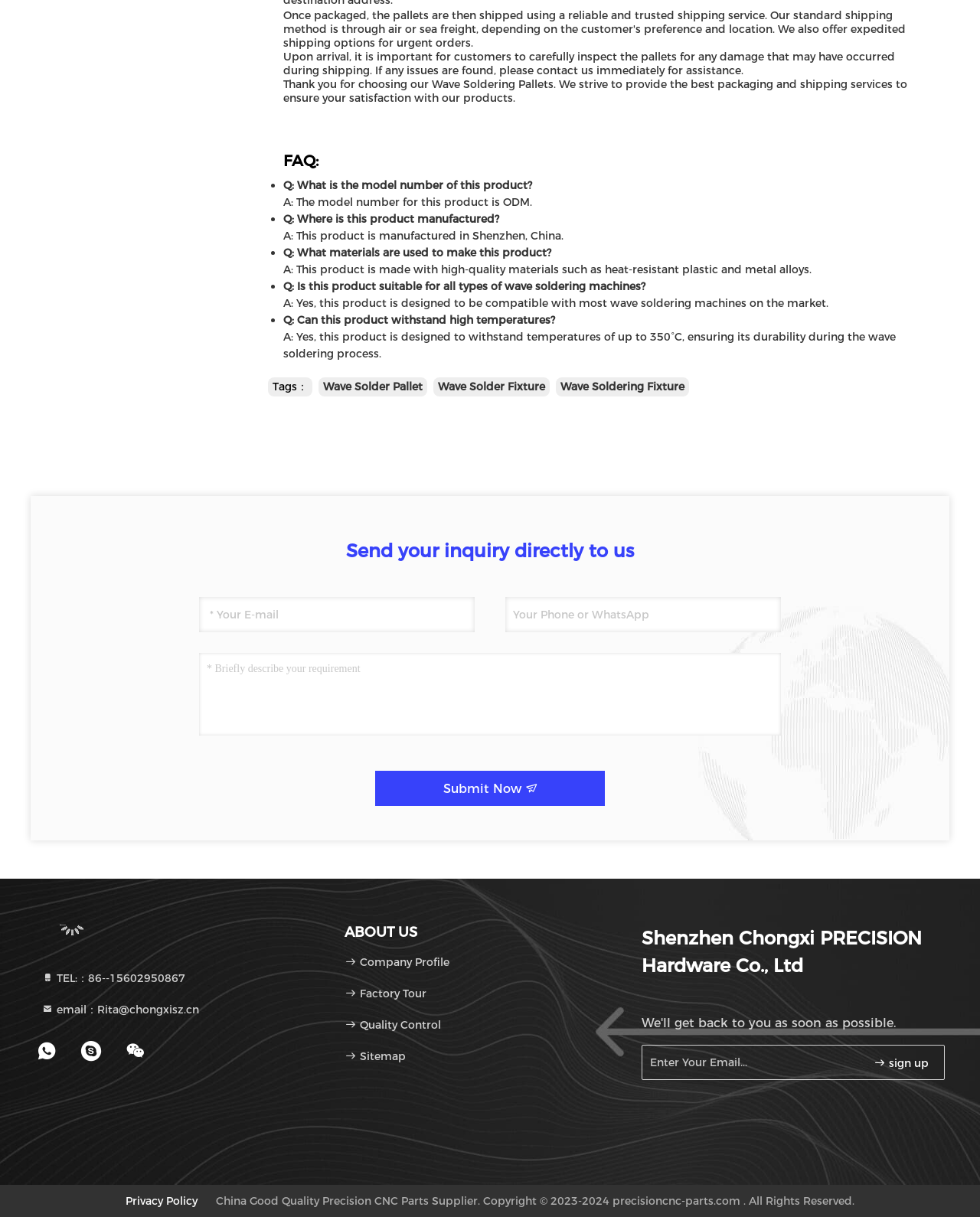What is the model number of this product?
Based on the visual details in the image, please answer the question thoroughly.

The answer can be found in the FAQ section of the webpage, where it is stated that 'The model number for this product is ODM.'